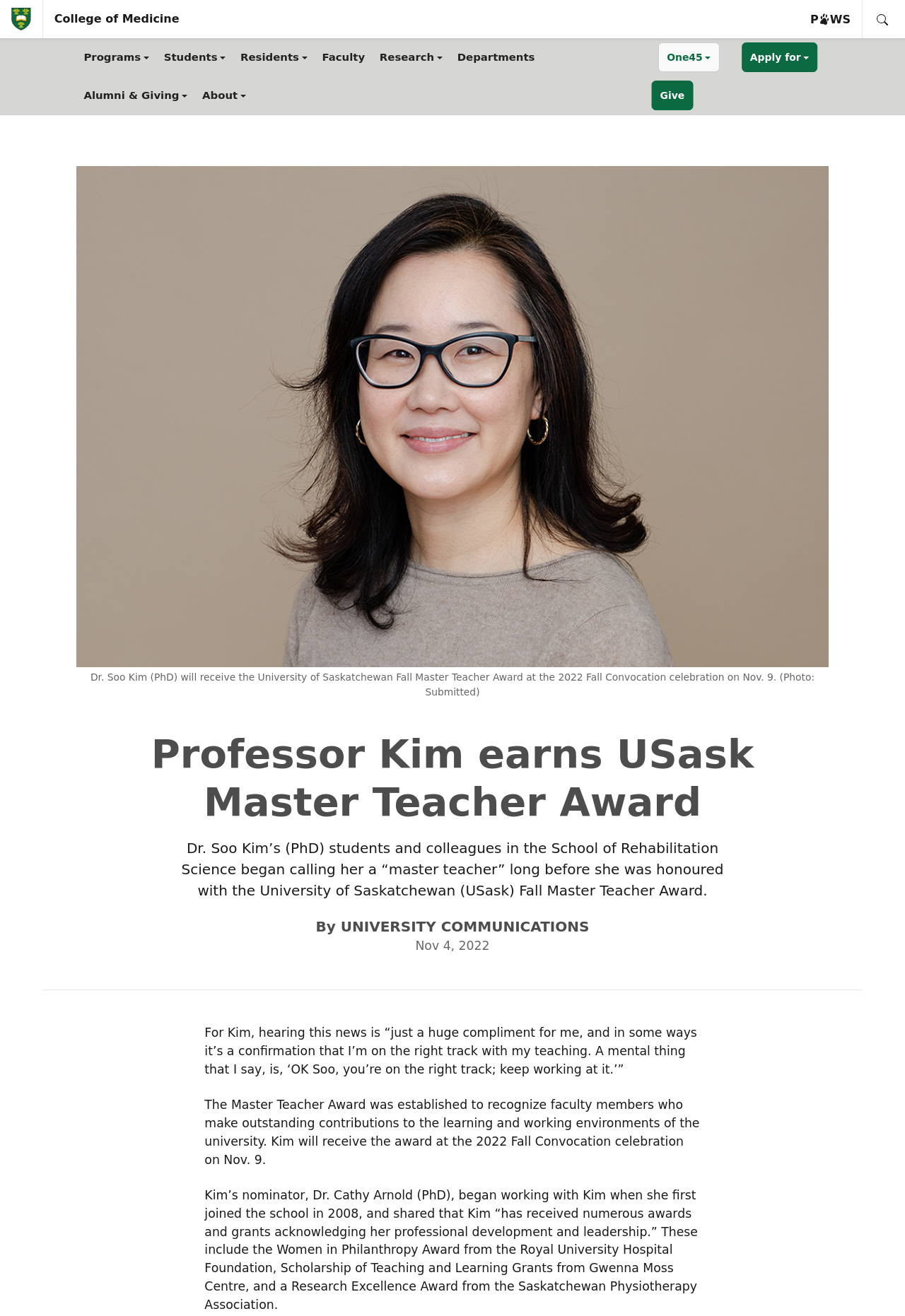Locate the bounding box coordinates of the clickable element to fulfill the following instruction: "Click the 'One45' button". Provide the coordinates as four float numbers between 0 and 1 in the format [left, top, right, bottom].

[0.727, 0.032, 0.795, 0.055]